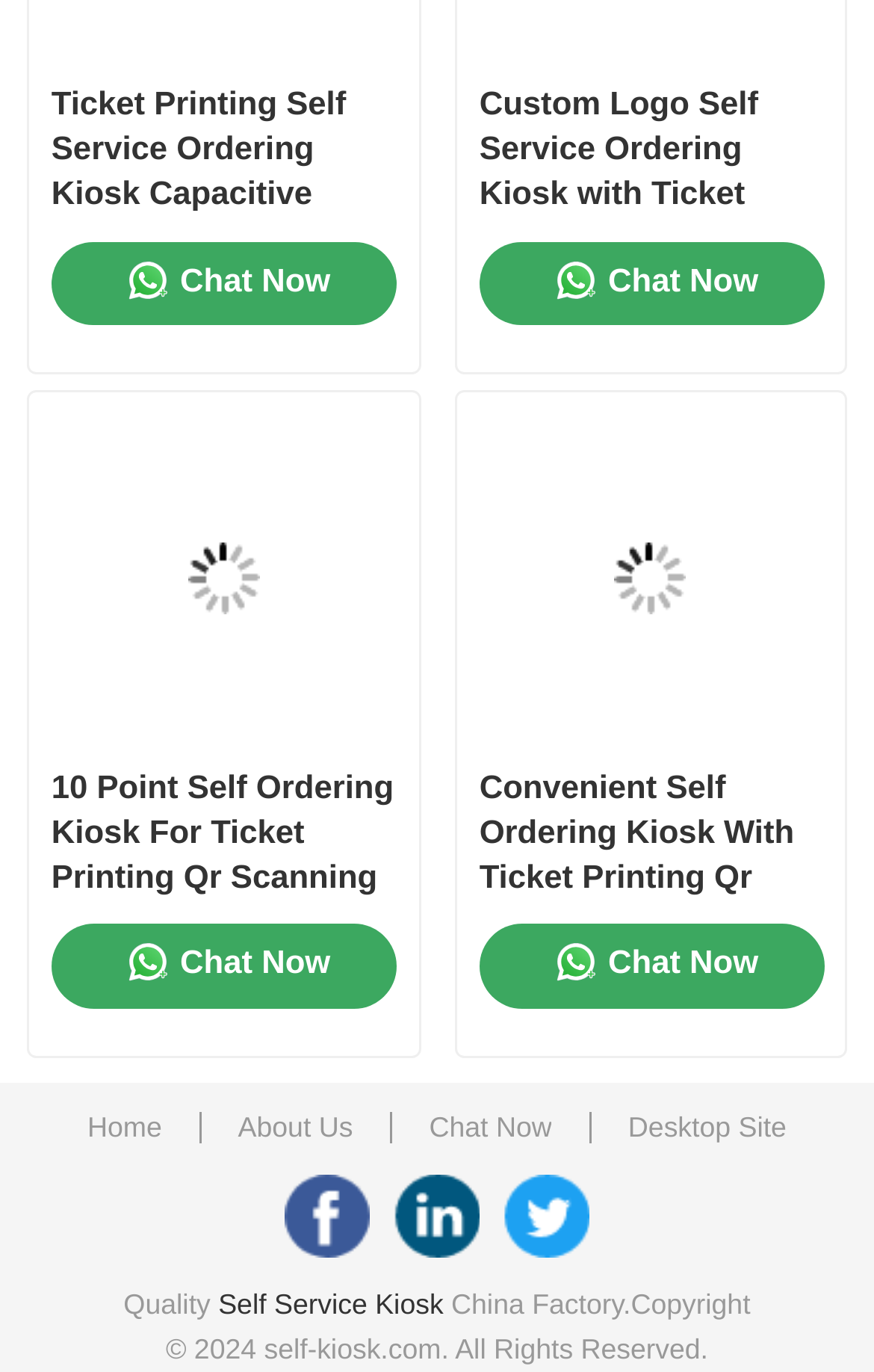What type of kiosks are featured on this webpage?
Refer to the image and offer an in-depth and detailed answer to the question.

Based on the links and headings on the webpage, it appears that the webpage is showcasing different types of self-service kiosks, including ticket printing, custom logo, and convenient self-ordering kiosks.